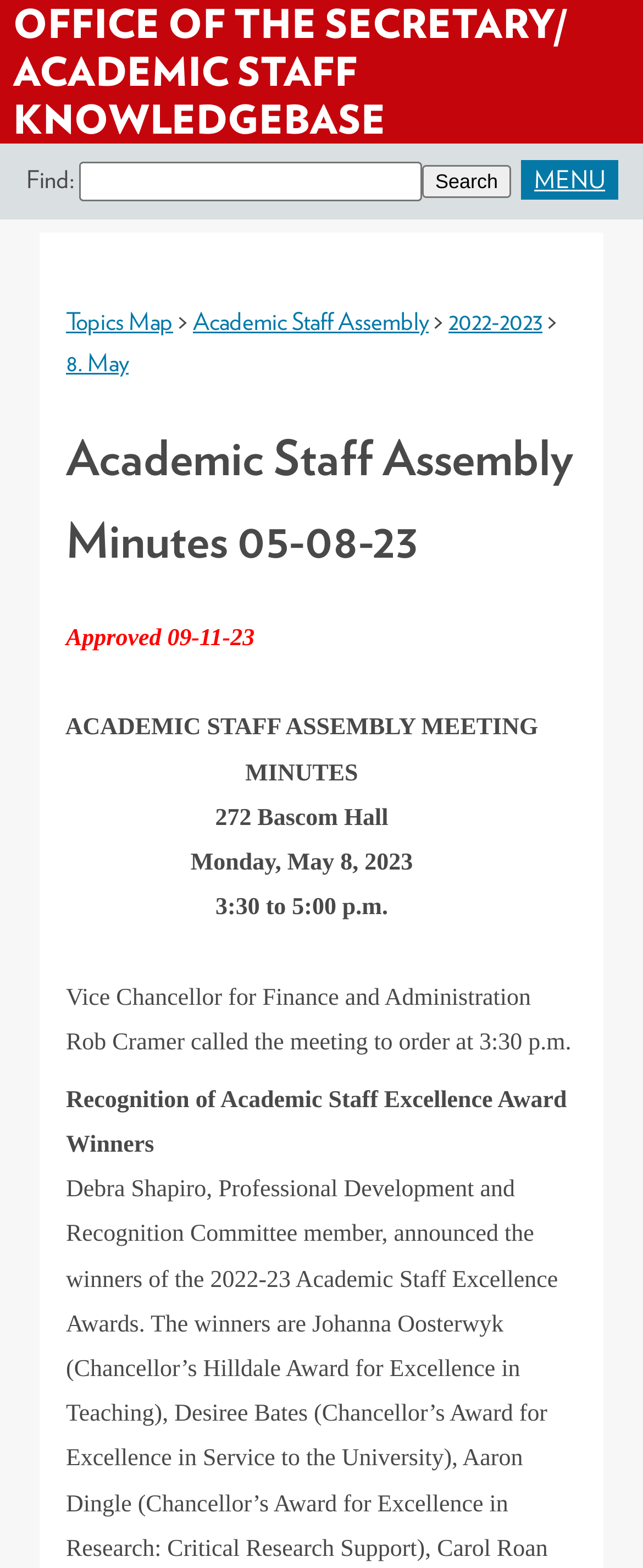Identify the bounding box coordinates of the HTML element based on this description: "8. May".

[0.103, 0.222, 0.2, 0.241]